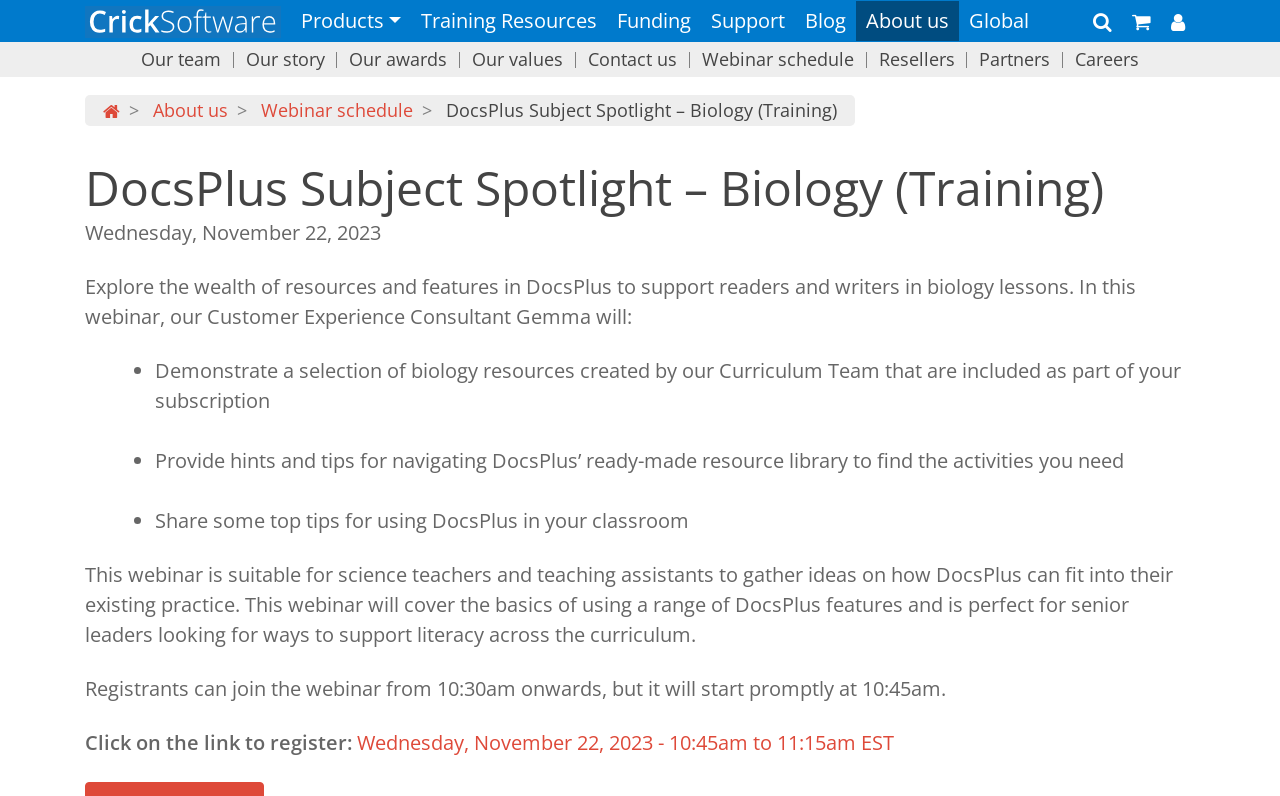Kindly determine the bounding box coordinates of the area that needs to be clicked to fulfill this instruction: "View My Account".

[0.907, 0.001, 0.934, 0.052]